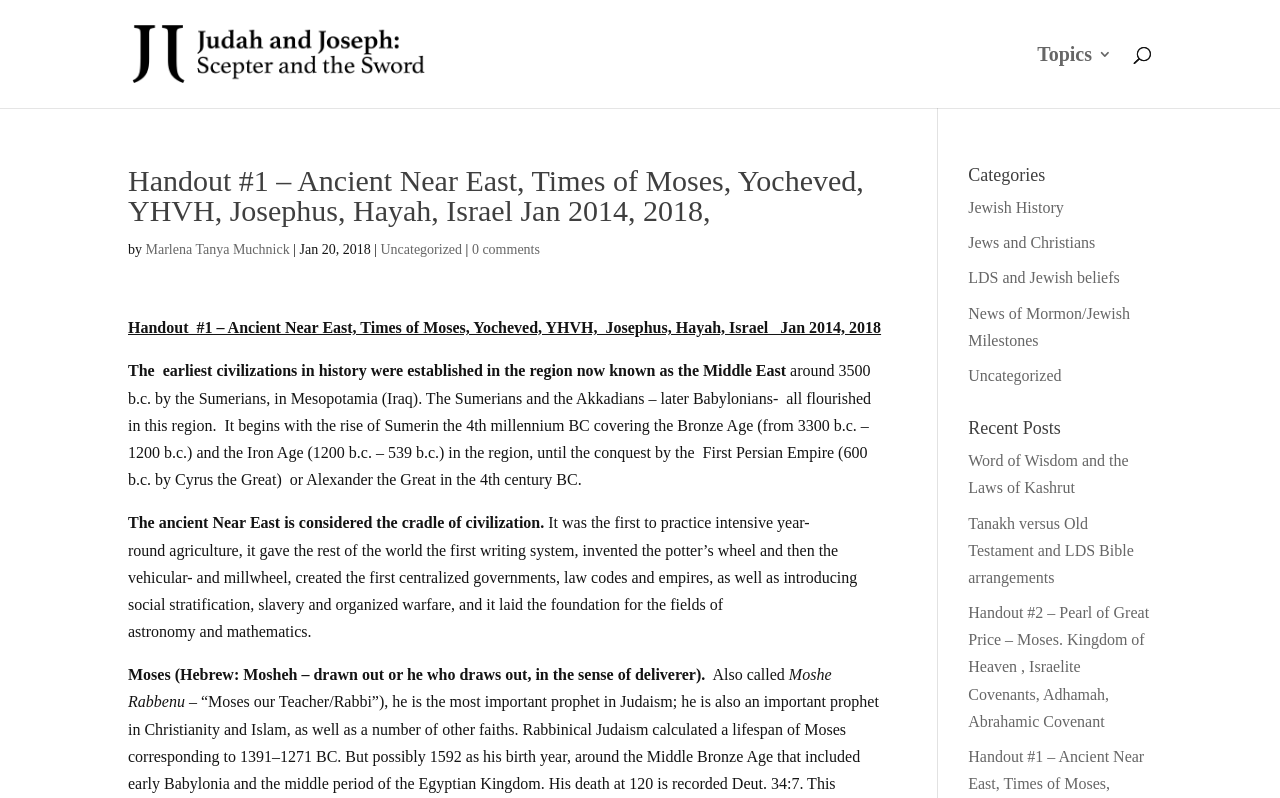Give a one-word or short phrase answer to the question: 
What is the name of the ancient Near East leader mentioned in the text?

Moses